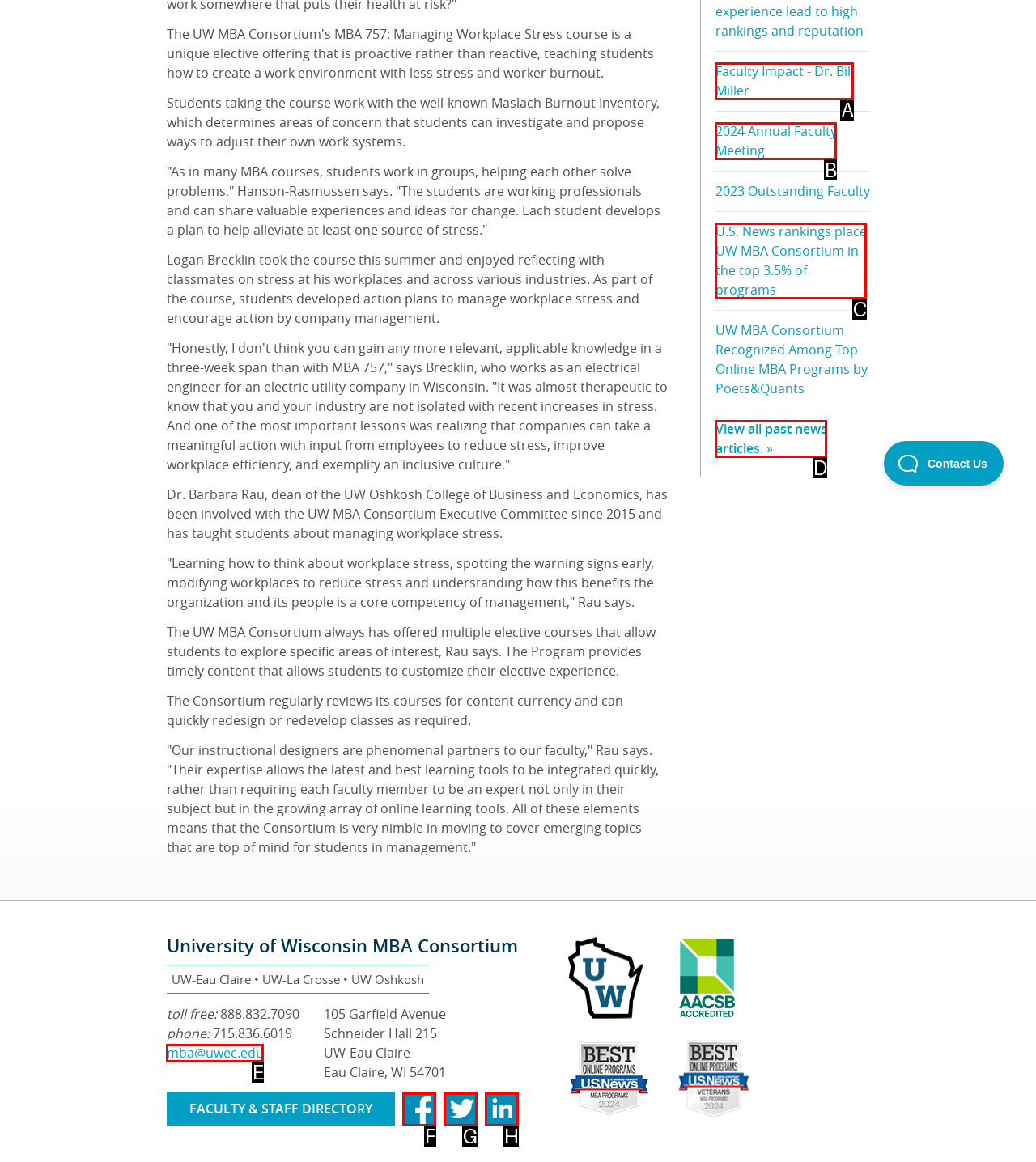Select the HTML element that fits the following description: mba@uwec.edu
Provide the letter of the matching option.

E